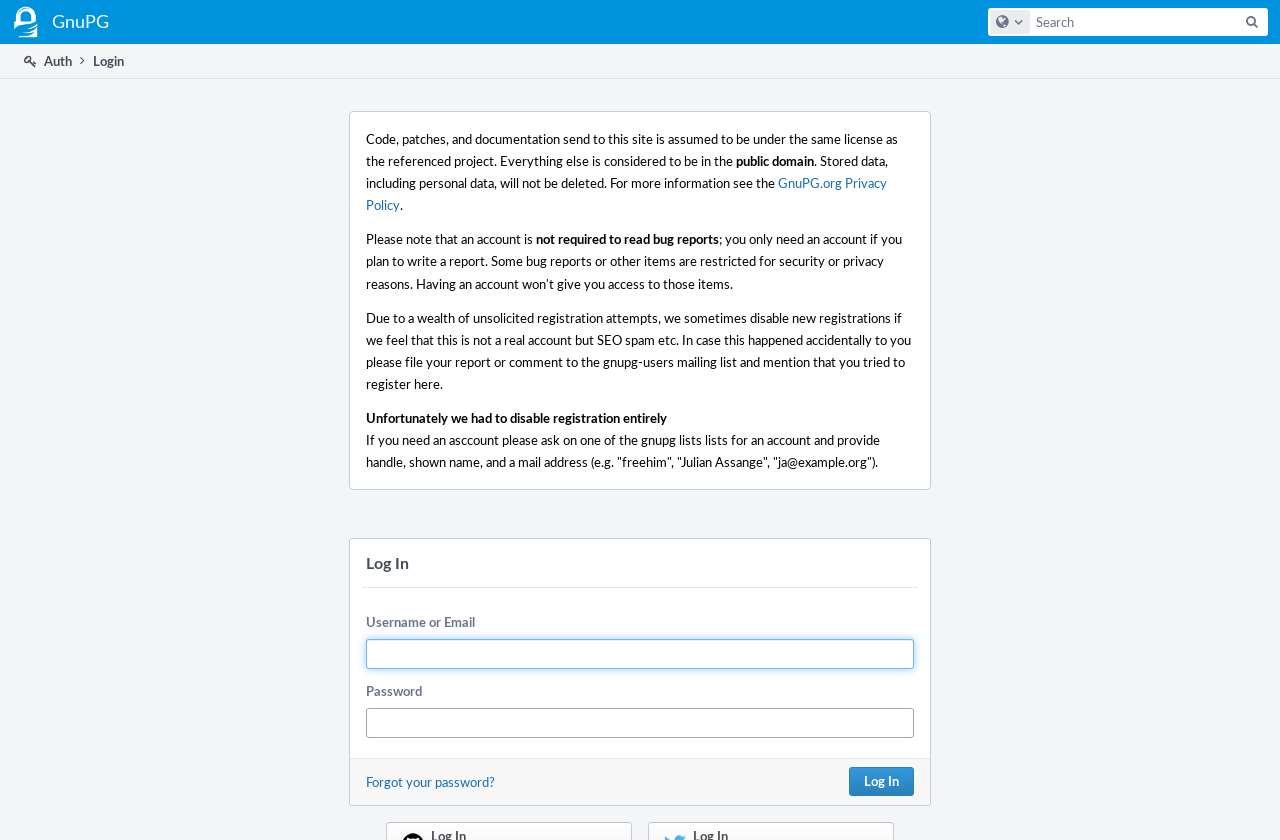Locate the bounding box coordinates of the clickable element to fulfill the following instruction: "Click the Forgot your password link". Provide the coordinates as four float numbers between 0 and 1 in the format [left, top, right, bottom].

[0.286, 0.921, 0.387, 0.942]